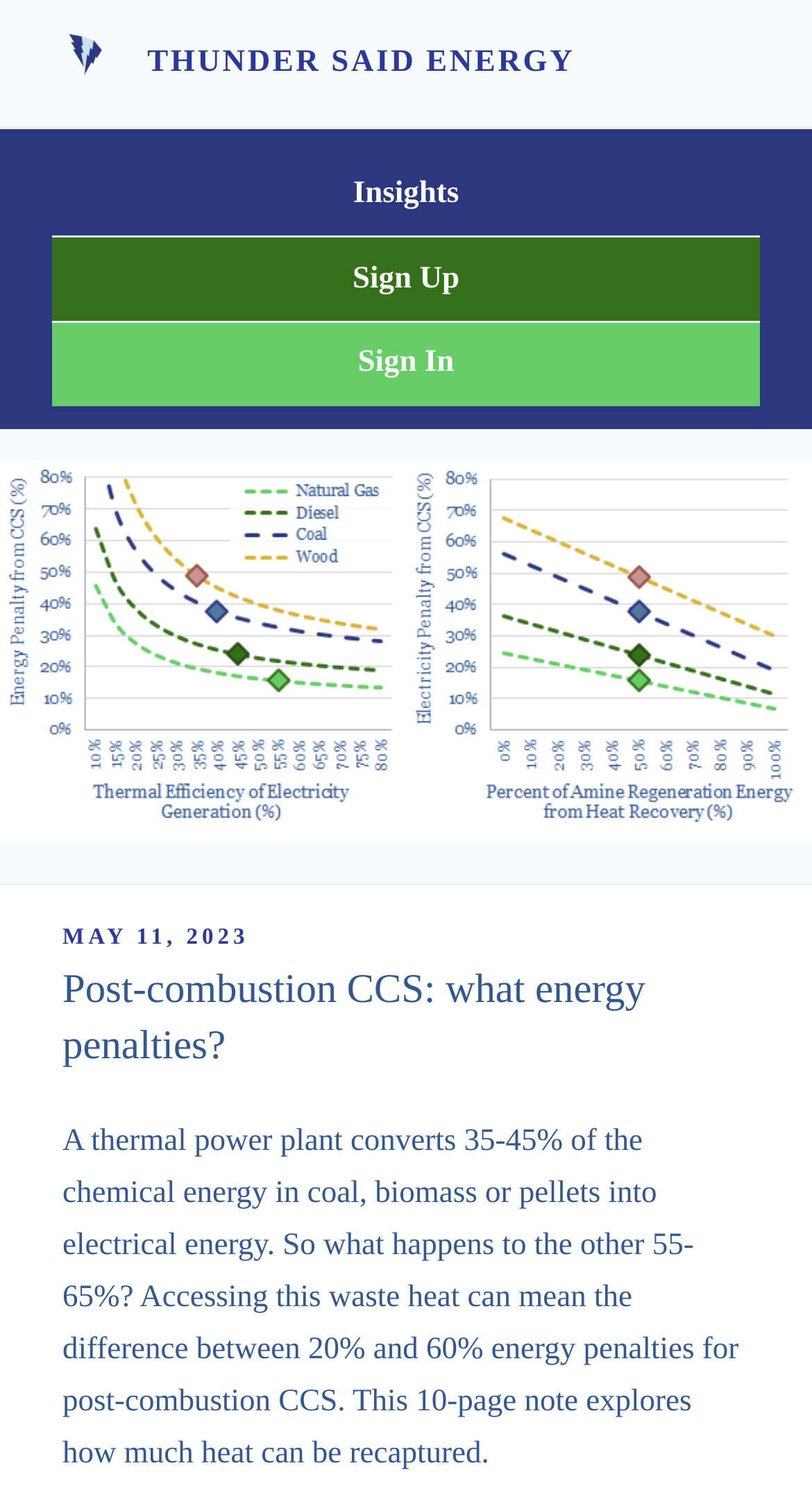Based on the image, please respond to the question with as much detail as possible:
What type of power plant is discussed?

Based on the text 'A thermal power plant converts 35-45% of the chemical energy in coal, biomass or pellets into electrical energy.', it can be inferred that the webpage is discussing thermal power plants.